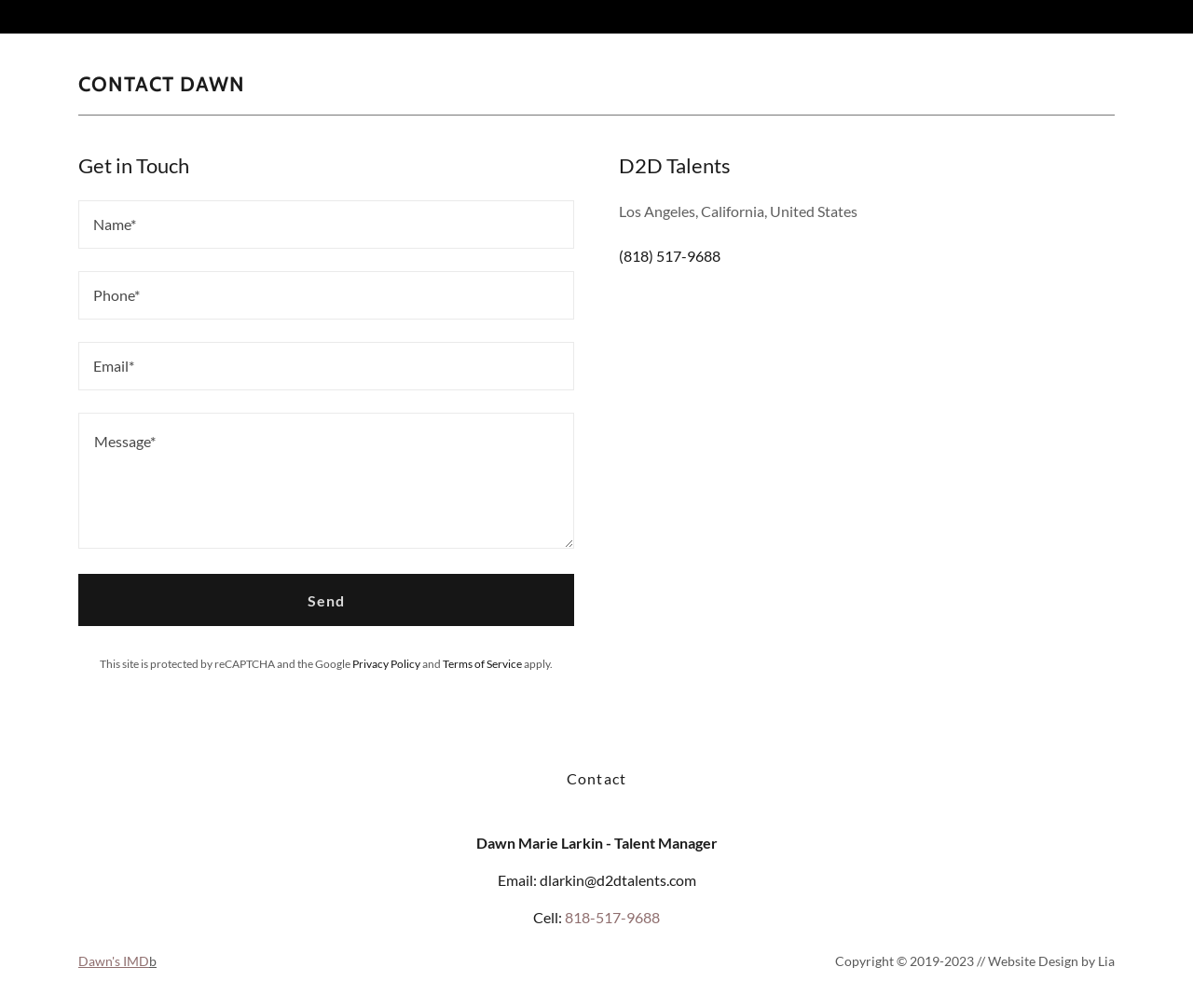What is the copyright year of the website?
Look at the image and respond with a one-word or short-phrase answer.

2019-2023